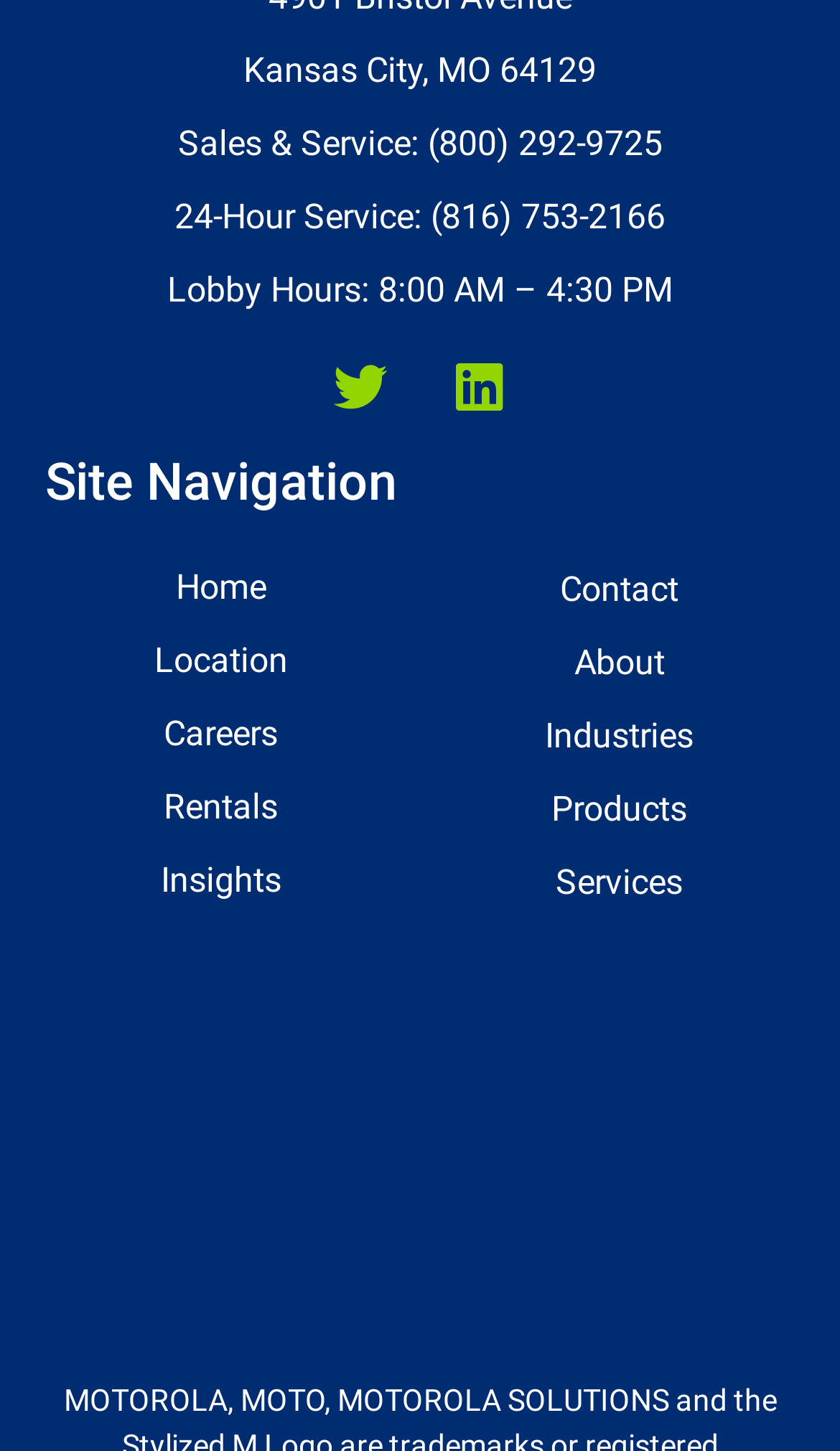Could you determine the bounding box coordinates of the clickable element to complete the instruction: "View company location"? Provide the coordinates as four float numbers between 0 and 1, i.e., [left, top, right, bottom].

[0.051, 0.438, 0.474, 0.474]